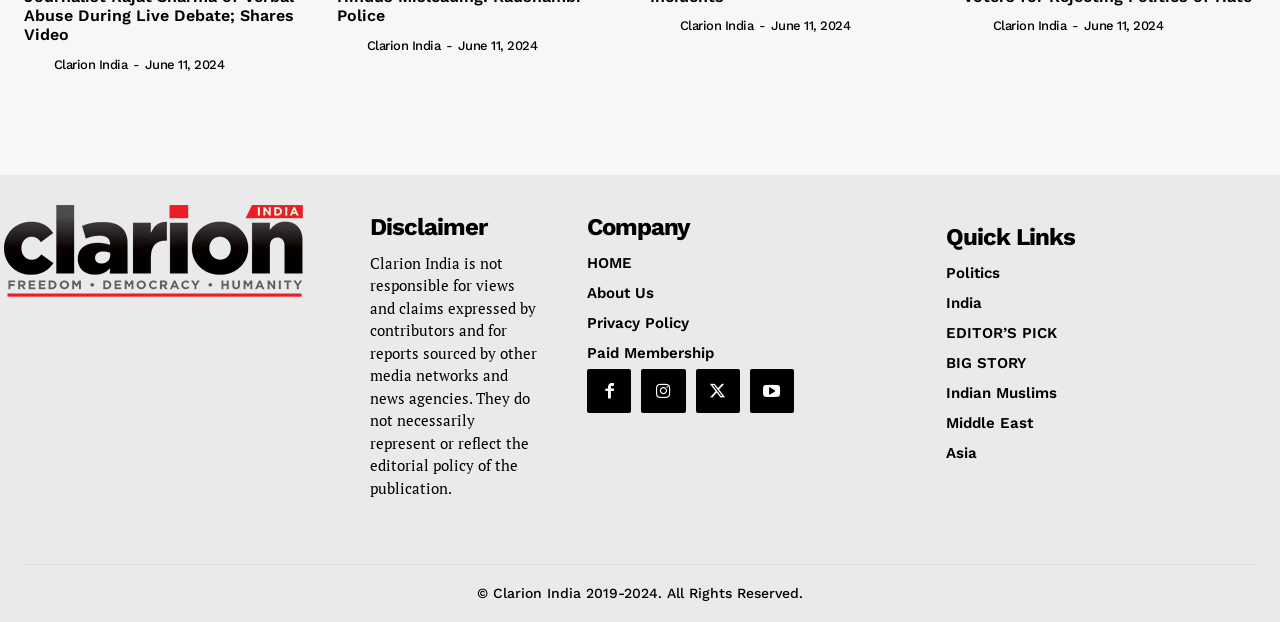Please locate the bounding box coordinates for the element that should be clicked to achieve the following instruction: "Go to the home page". Ensure the coordinates are given as four float numbers between 0 and 1, i.e., [left, top, right, bottom].

[0.459, 0.408, 0.701, 0.437]